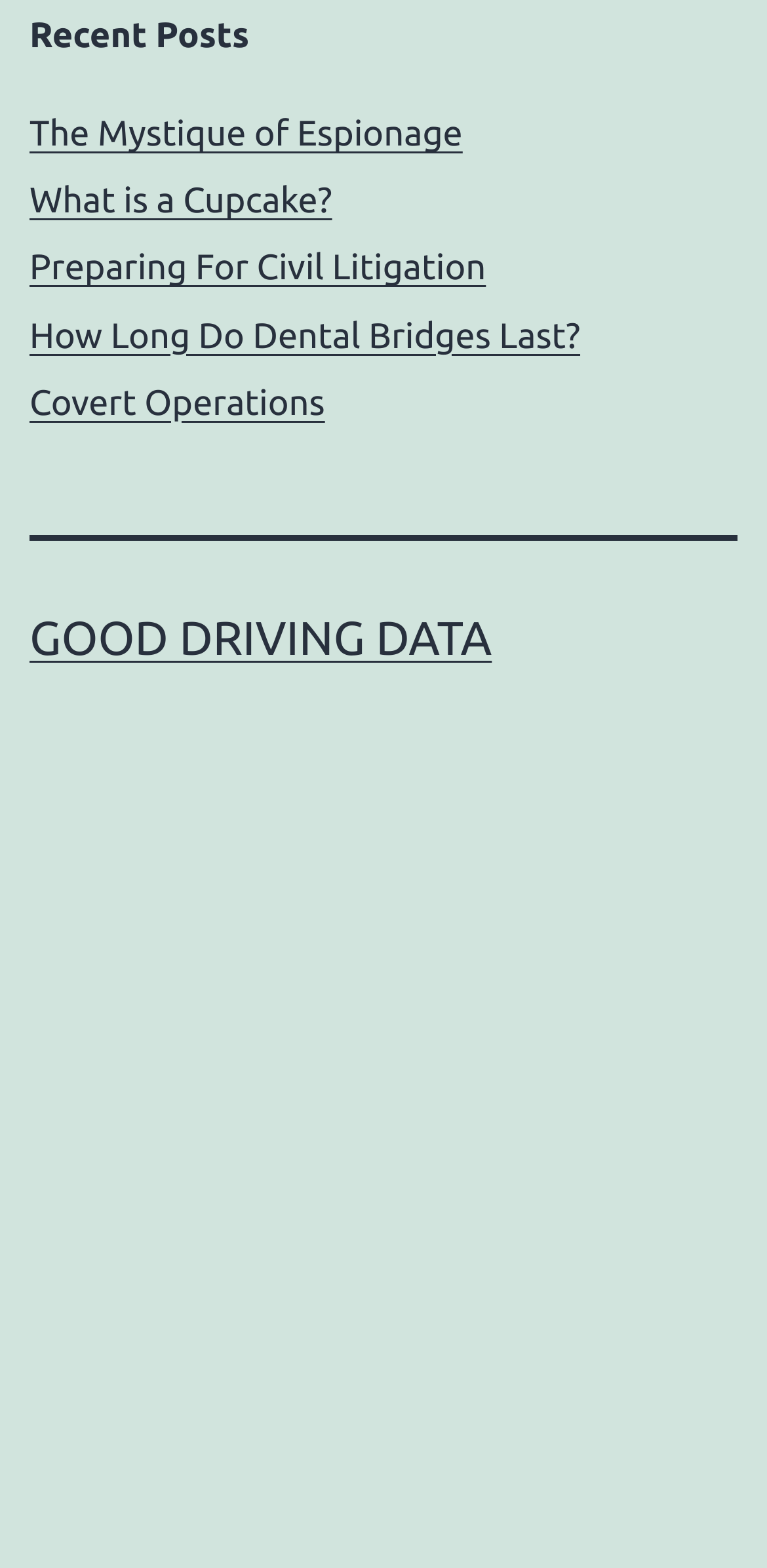Please predict the bounding box coordinates of the element's region where a click is necessary to complete the following instruction: "View past session list image". The coordinates should be represented by four float numbers between 0 and 1, i.e., [left, top, right, bottom].

None